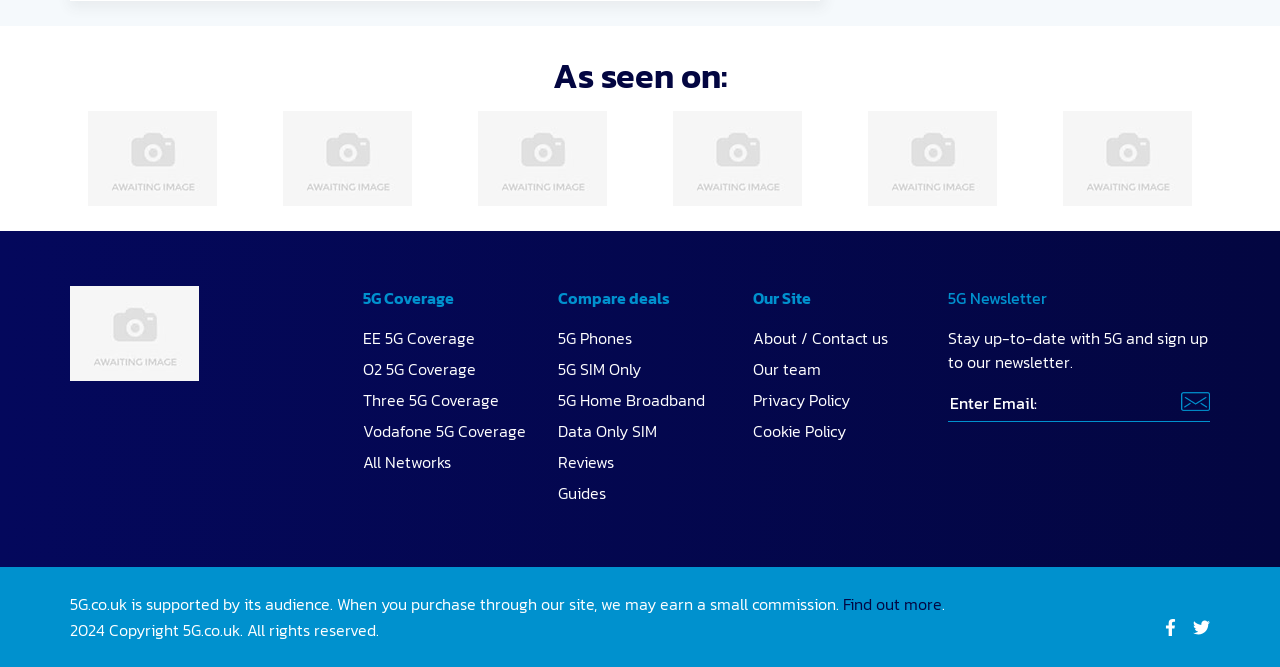Please identify the bounding box coordinates of the element that needs to be clicked to execute the following command: "Enter email to sign up for 5G newsletter". Provide the bounding box using four float numbers between 0 and 1, formatted as [left, top, right, bottom].

[0.74, 0.585, 0.899, 0.624]